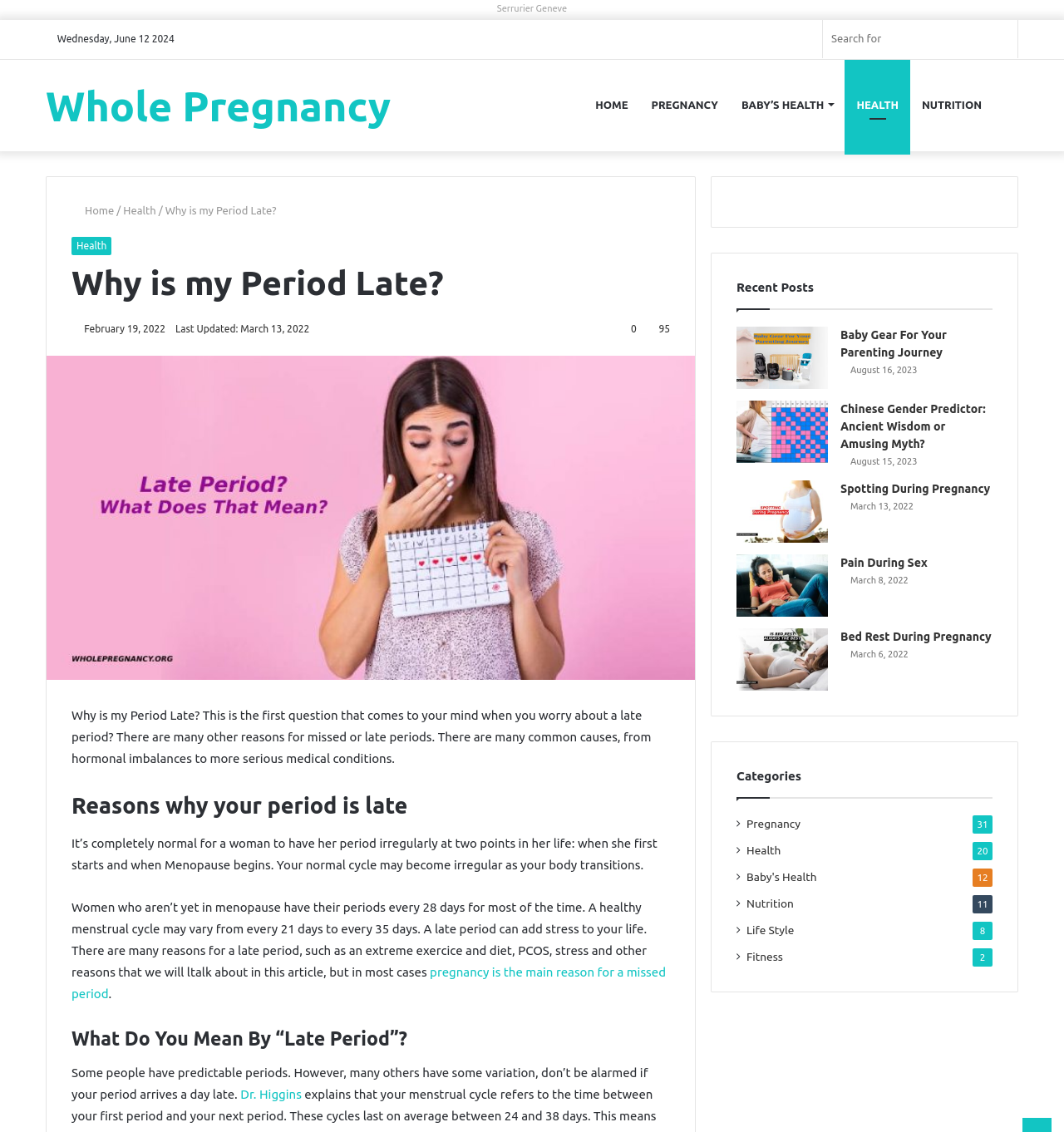Identify and provide the bounding box coordinates of the UI element described: "aria-label="Bed Rest During Pregnancy"". The coordinates should be formatted as [left, top, right, bottom], with each number being a float between 0 and 1.

[0.692, 0.555, 0.778, 0.61]